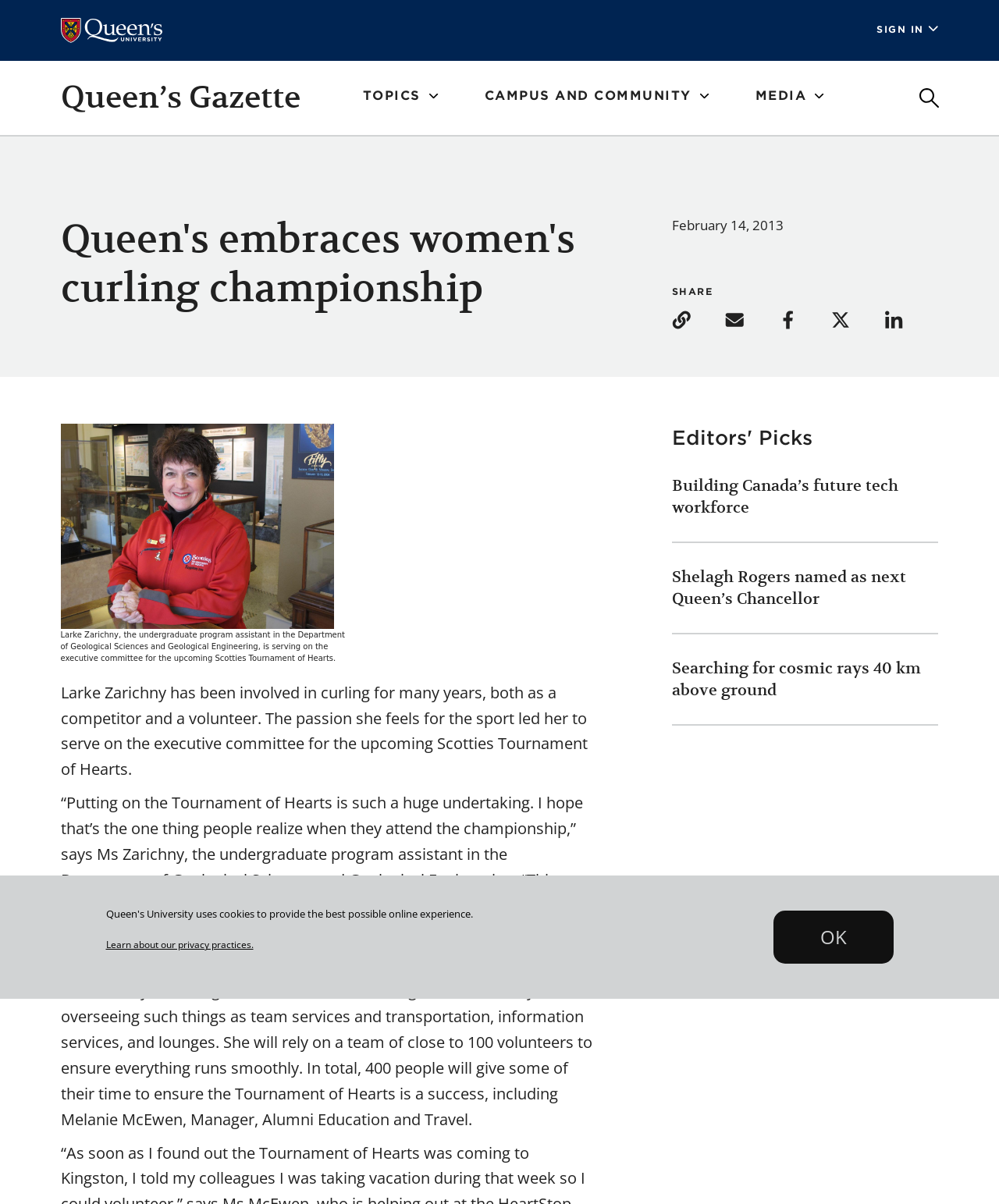What is the logo of the website?
From the screenshot, provide a brief answer in one word or phrase.

Queen's Logo